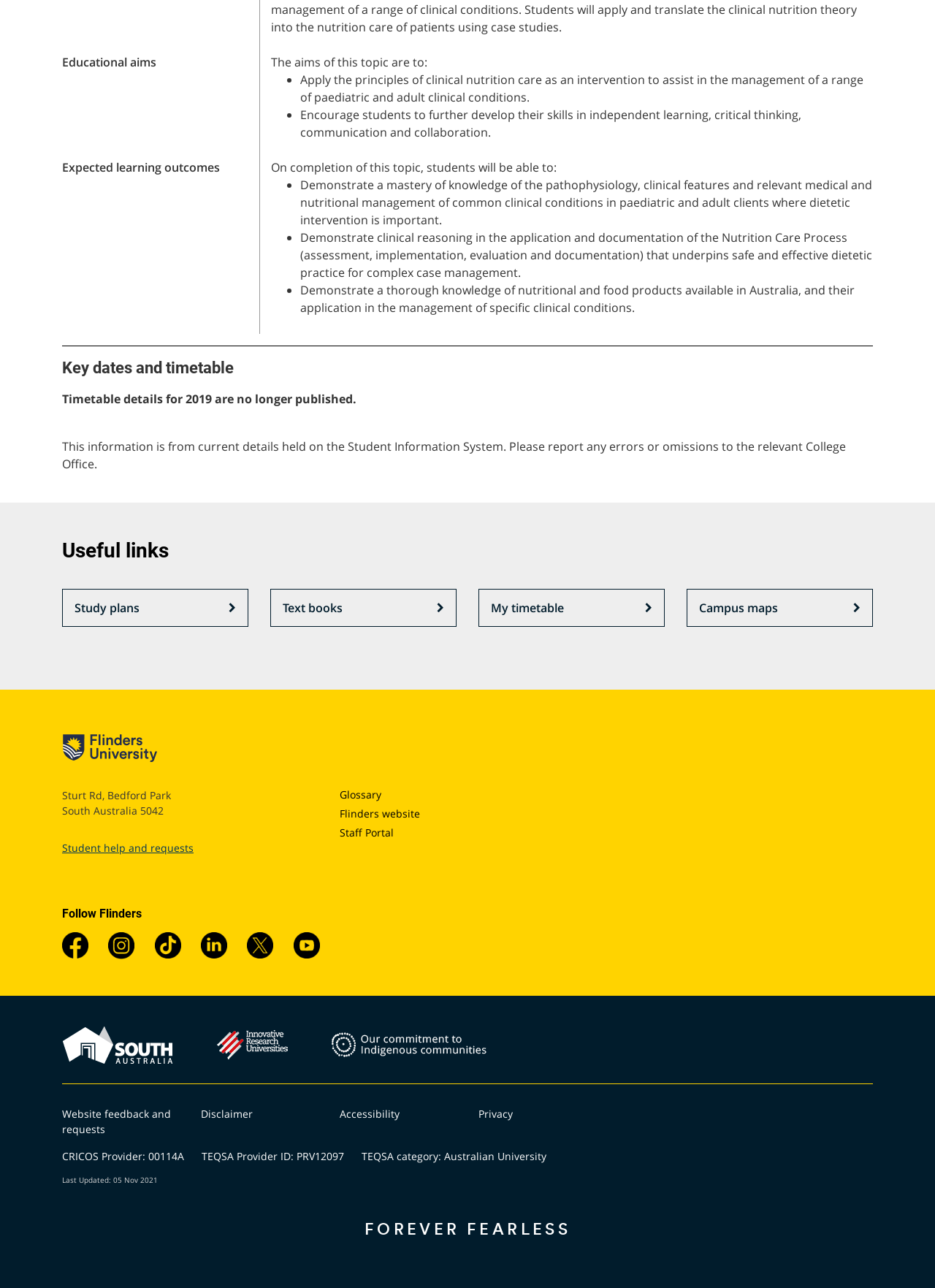Extract the bounding box of the UI element described as: "Privacy".

[0.512, 0.859, 0.548, 0.87]